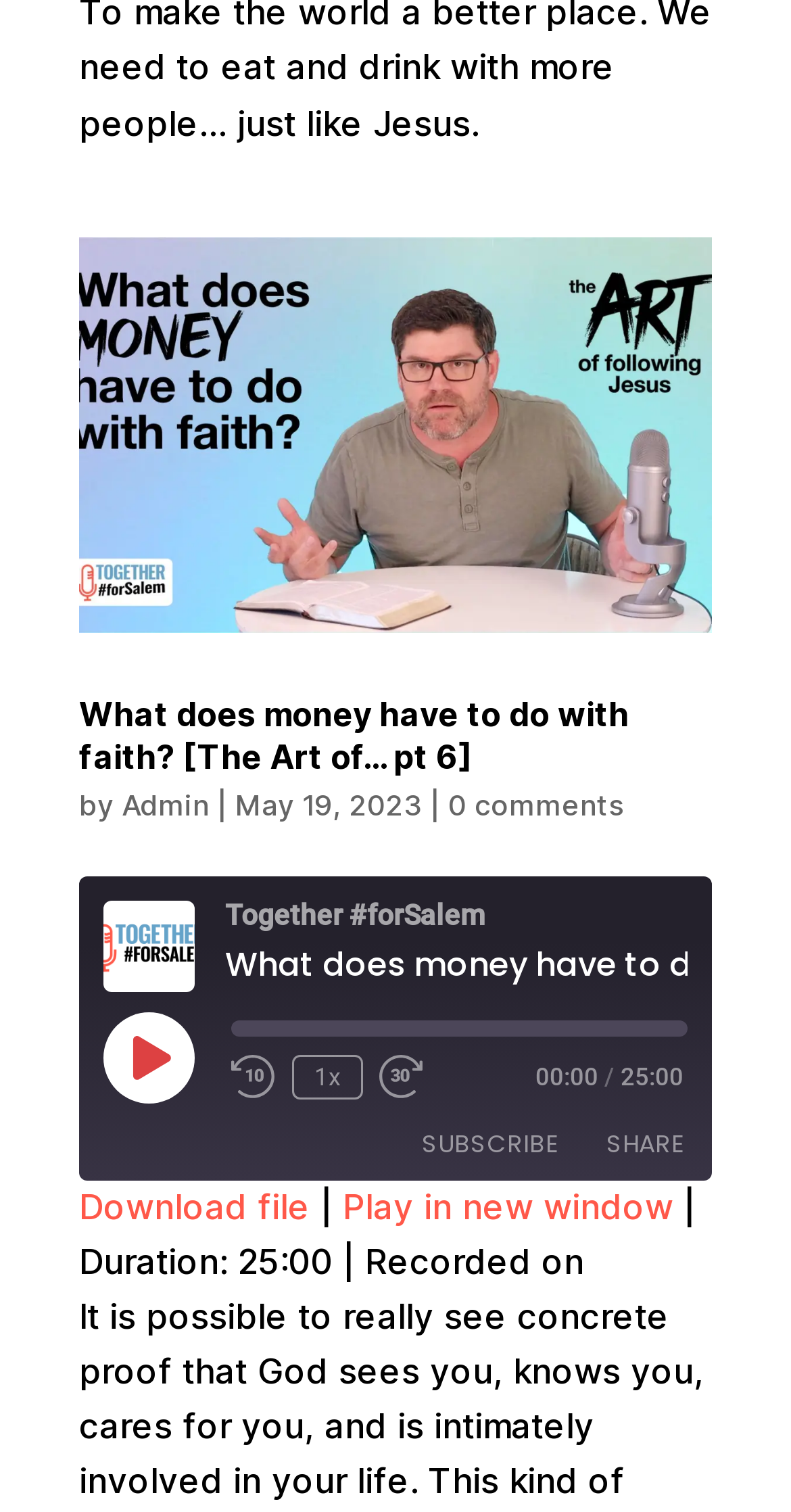Answer the following in one word or a short phrase: 
Who is the author of the episode?

Admin